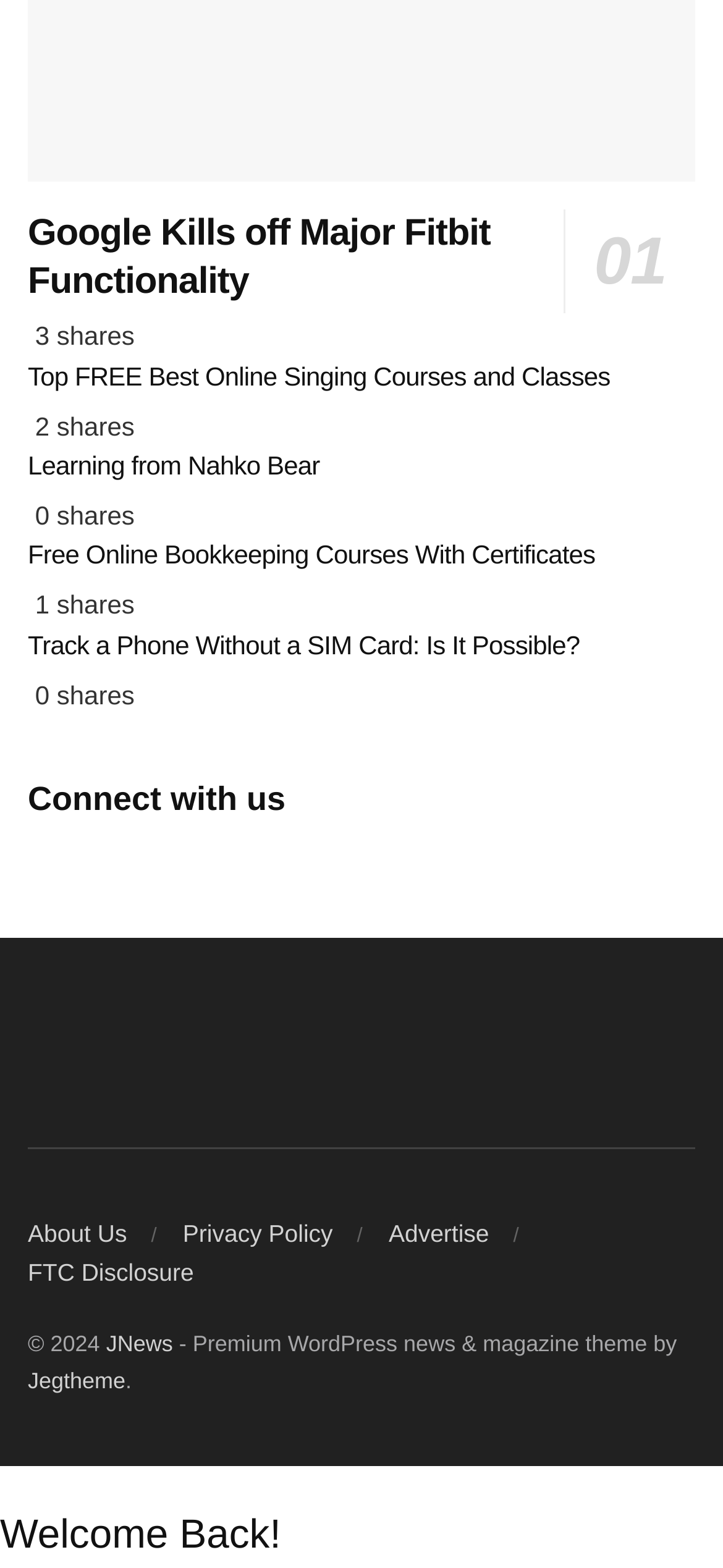Given the element description, predict the bounding box coordinates in the format (top-left x, top-left y, bottom-right x, bottom-right y). Make sure all values are between 0 and 1. Here is the element description: Connect with us

[0.038, 0.493, 0.395, 0.517]